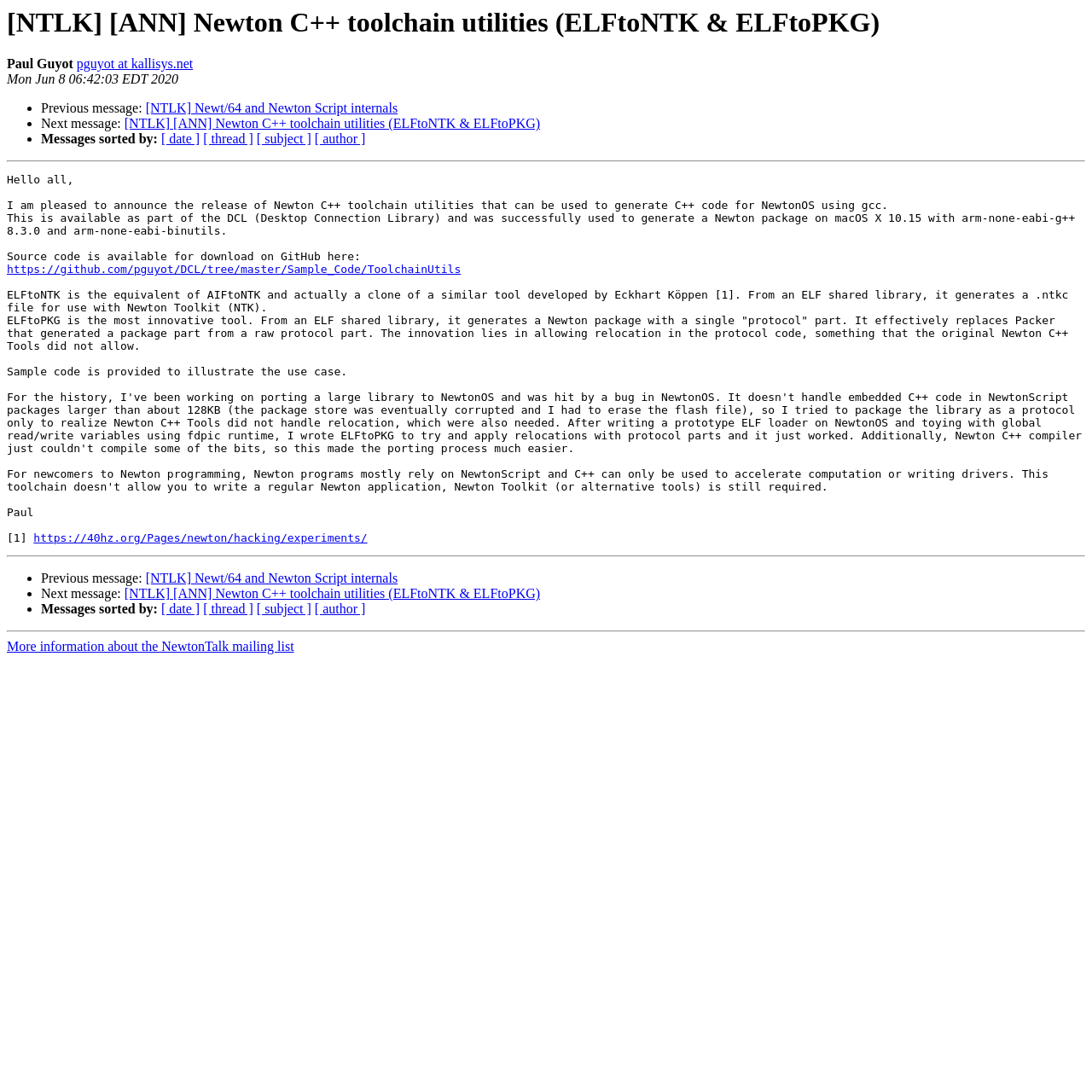What is the purpose of ELFtoPKG tool?
Based on the visual content, answer with a single word or a brief phrase.

Generate Newton package